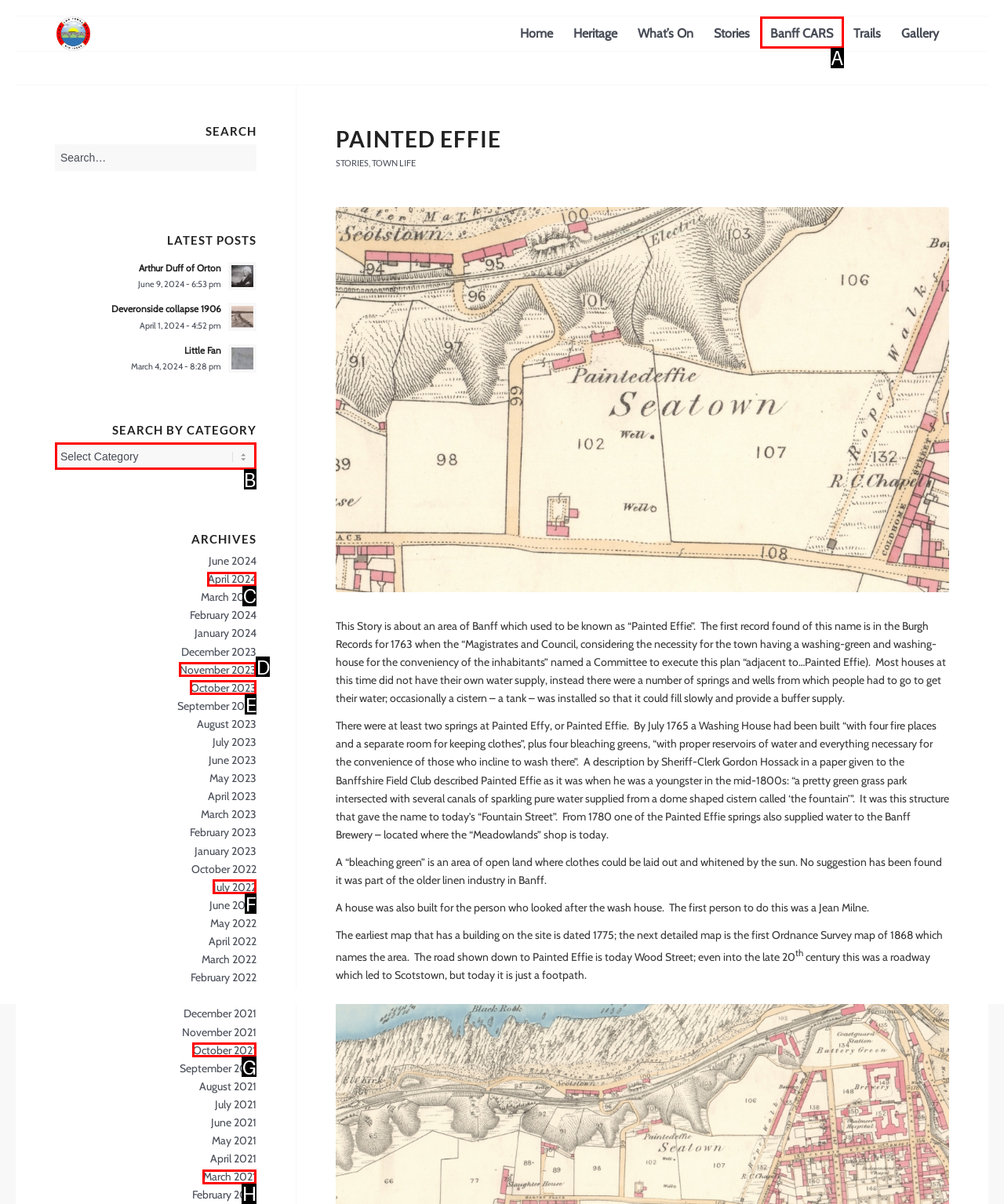Determine which option you need to click to execute the following task: Select a category to search. Provide your answer as a single letter.

B